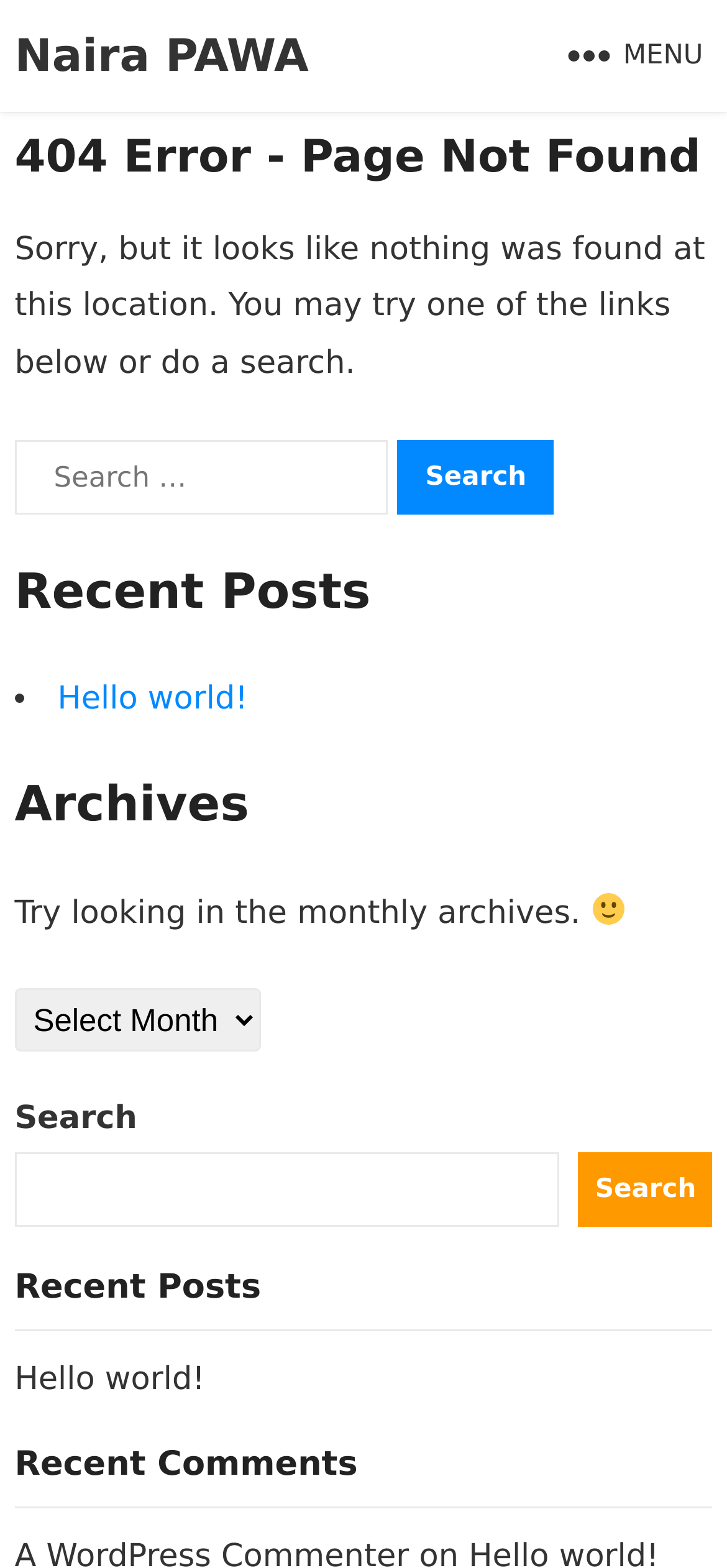Indicate the bounding box coordinates of the element that needs to be clicked to satisfy the following instruction: "Select an option from Archives". The coordinates should be four float numbers between 0 and 1, i.e., [left, top, right, bottom].

[0.02, 0.63, 0.358, 0.671]